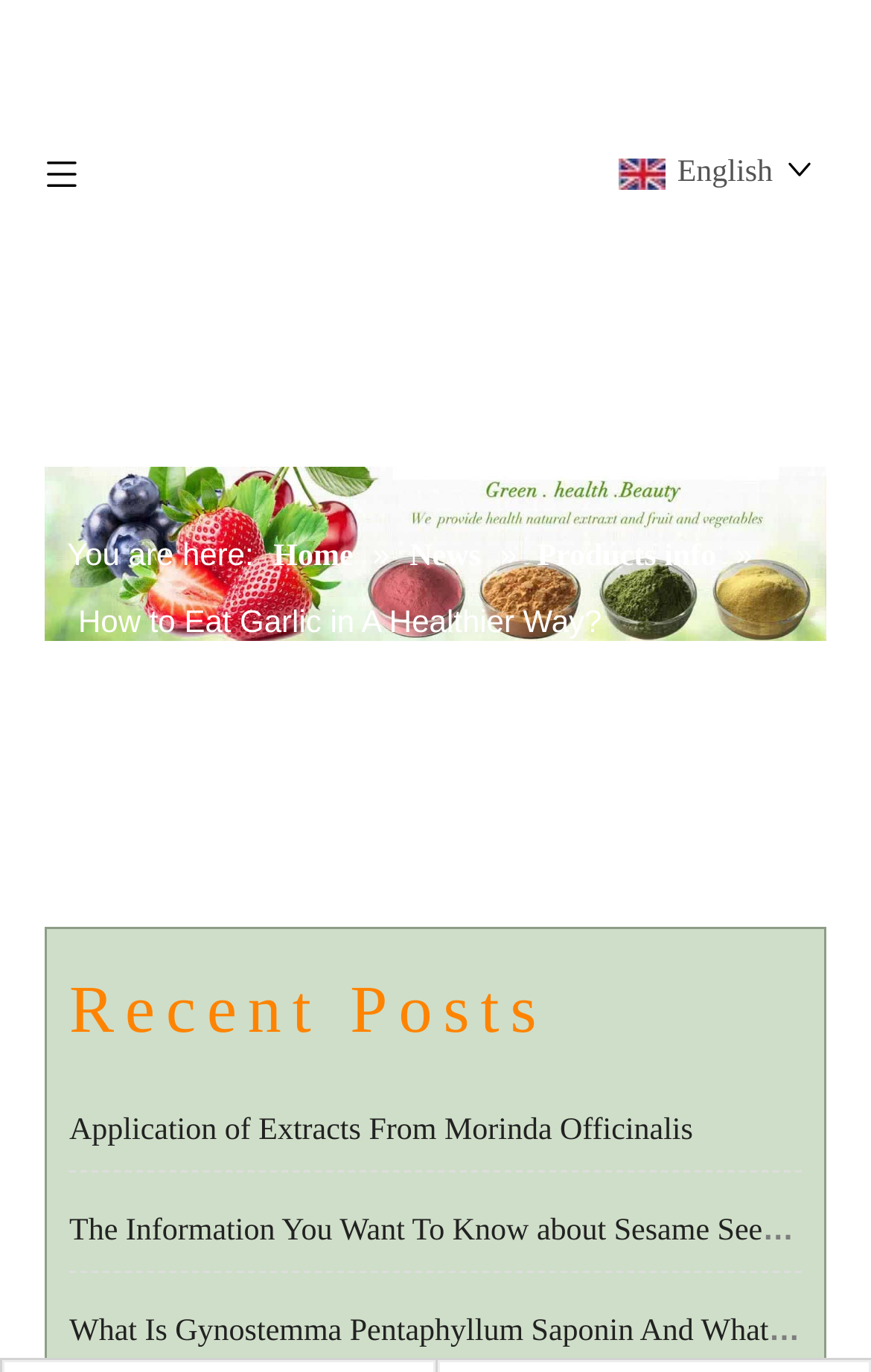Please answer the following question using a single word or phrase: 
What is the category of the 'News' link?

Navigation